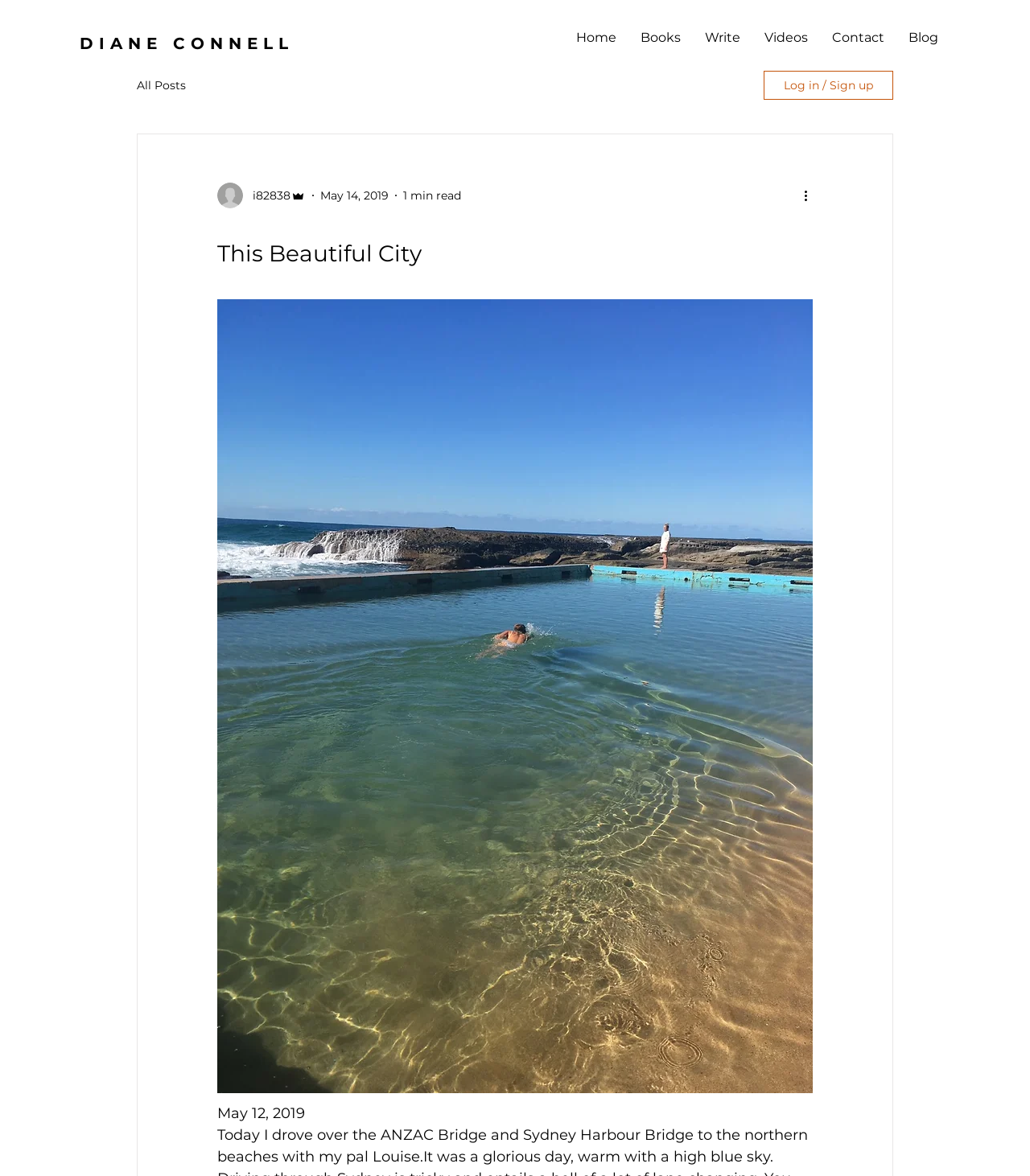How long does it take to read the blog post? Refer to the image and provide a one-word or short phrase answer.

1 min read